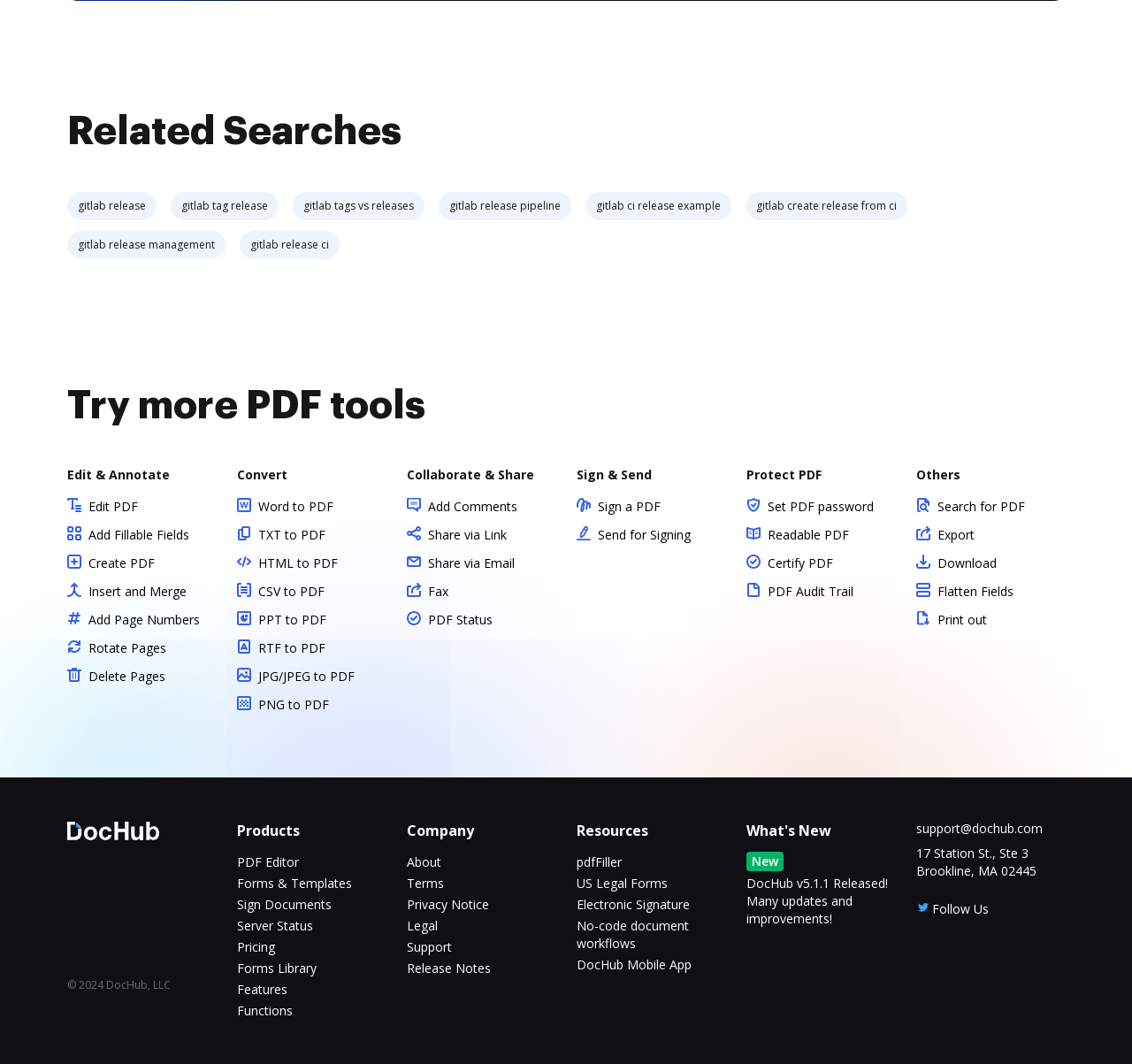What is the email address for support?
Please answer the question with a single word or phrase, referencing the image.

support@dochub.com